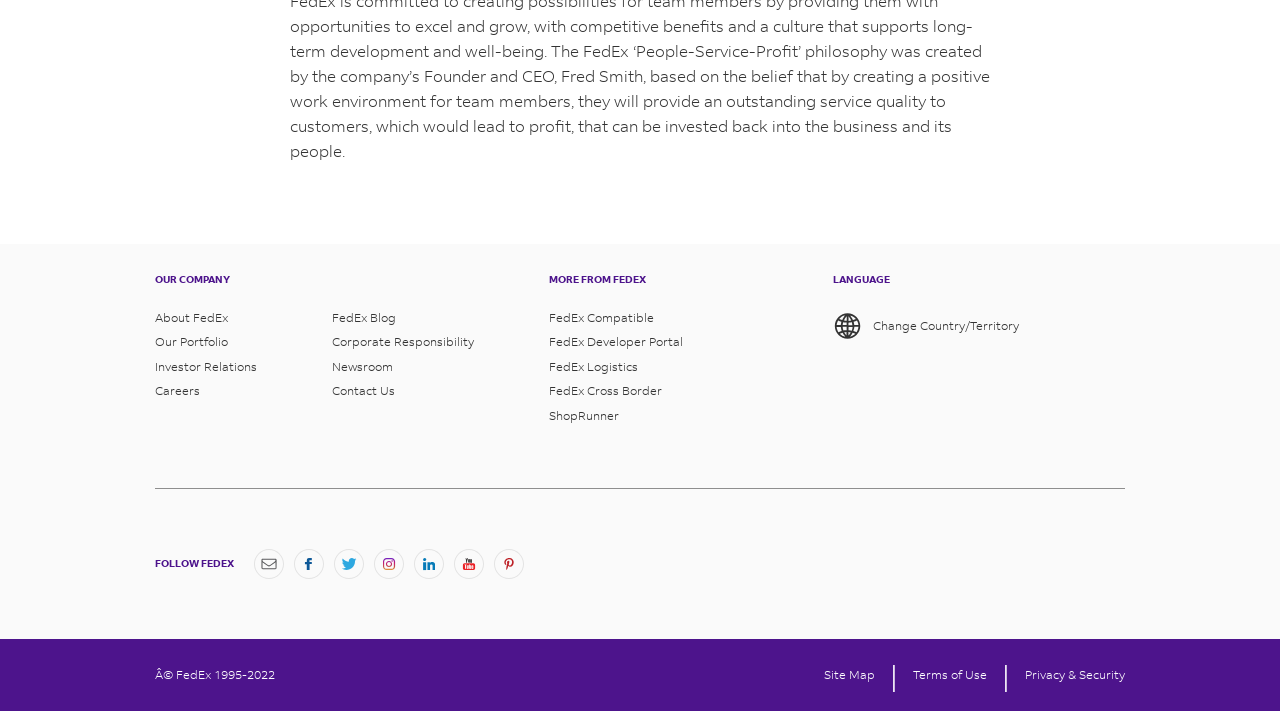Identify the bounding box for the described UI element: "linkedin".

[0.323, 0.771, 0.347, 0.813]